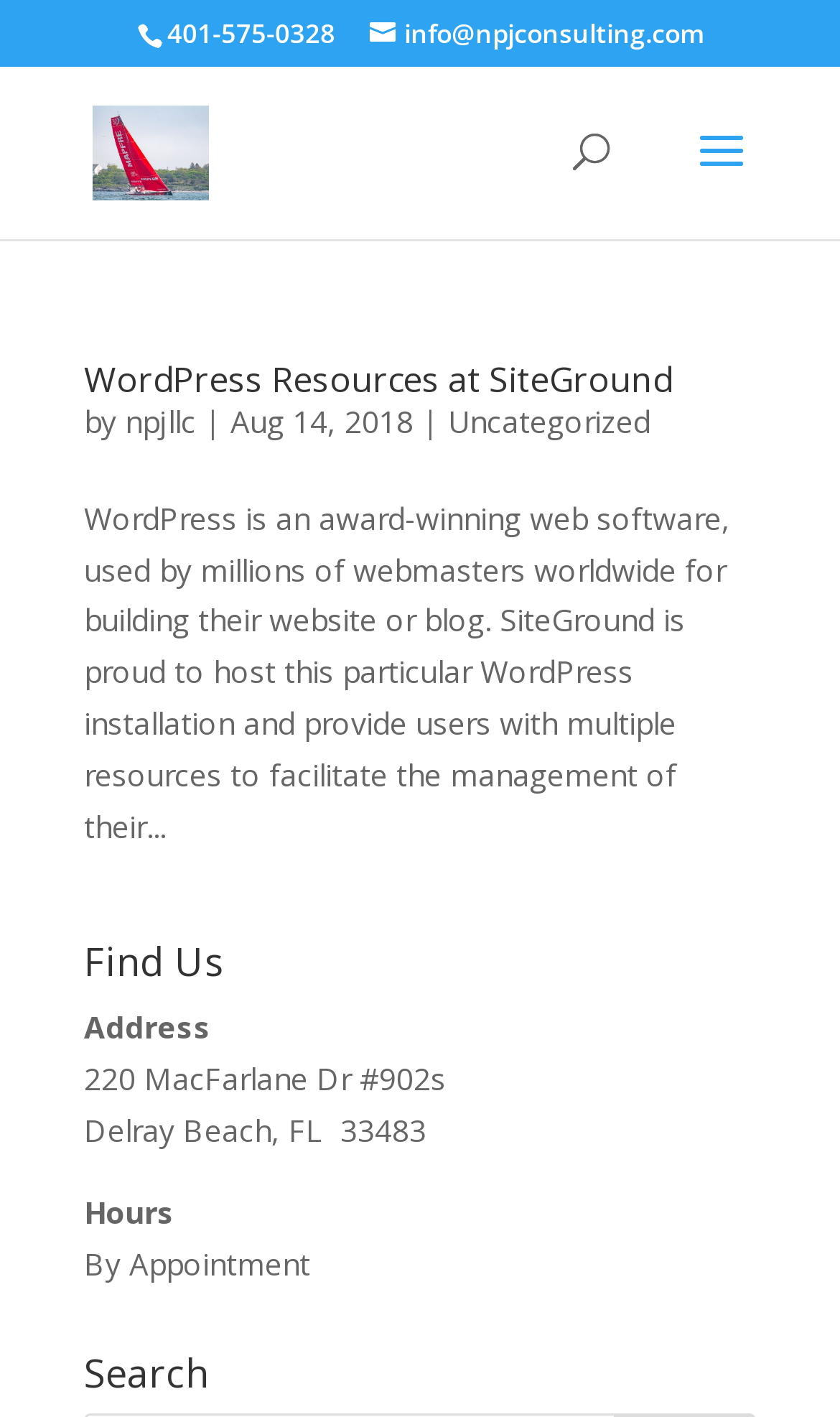Use the information in the screenshot to answer the question comprehensively: What is the author of the latest article?

I found the author by looking at the link element with the bounding box coordinates [0.149, 0.283, 0.233, 0.312] which contains the author's name 'npjllc'. This element is located within the article section with the bounding box coordinates [0.1, 0.255, 0.9, 0.601].